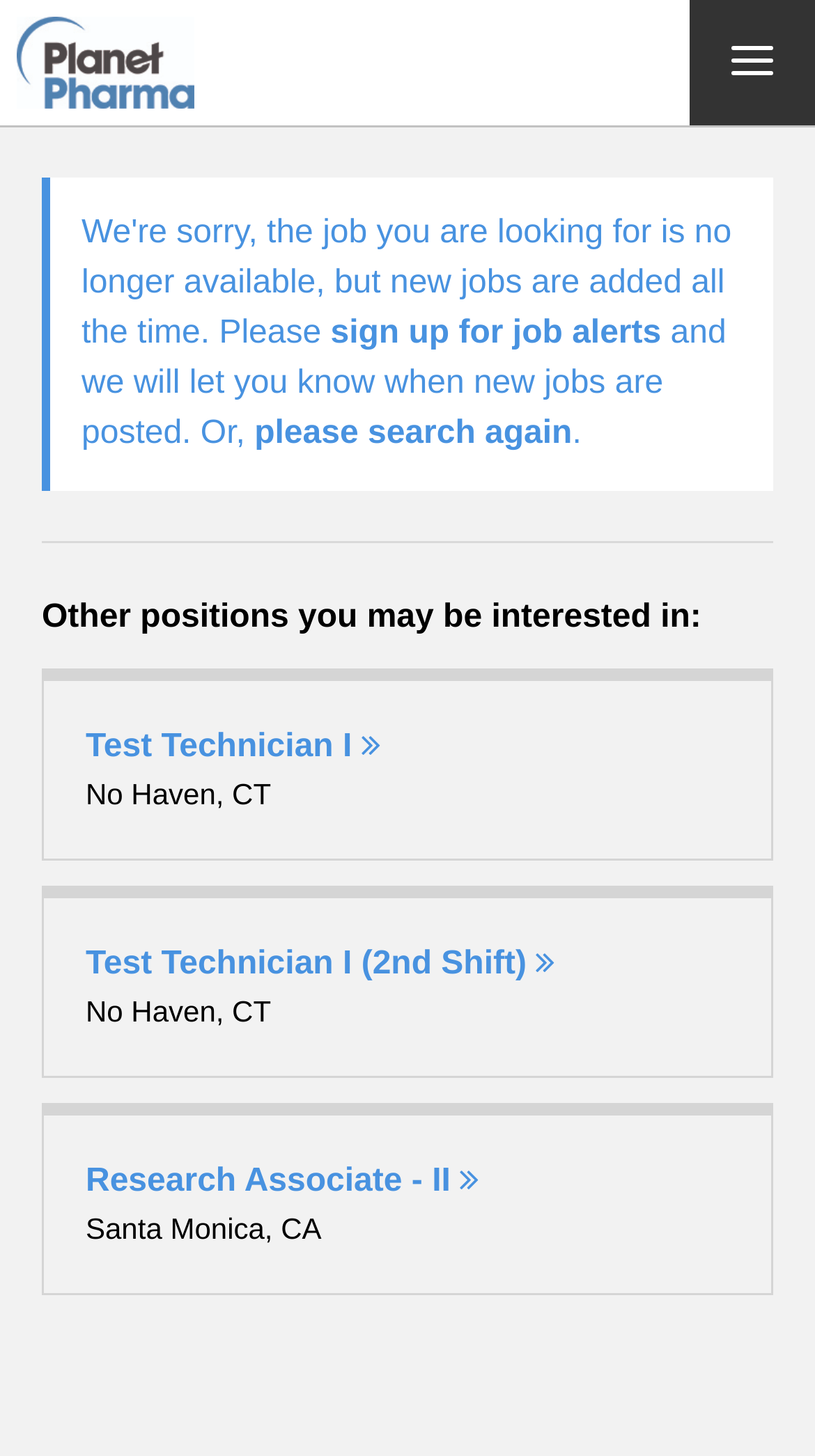Provide a comprehensive description of the webpage.

The webpage is a job details page for Planet Pharma, with a prominent title "Planet Pharma is hiring!" at the top. The top-left corner features a link to toggle navigation, and next to it is the Planet Pharma logo, which is also a link. Below the logo, there is a link to sign up for job alerts, accompanied by a brief description of the service.

In the middle of the page, there is a section titled "Other positions you may be interested in:". This section lists three job postings, each with a link to the job details and a brief description. The job postings are listed vertically, with the first one being a Test Technician I position in No Haven, CT, followed by a Test Technician I (2nd Shift) position, and finally a Research Associate - II position in Santa Monica, CA.

At the bottom-right corner of the page, there is a "Back to Top" link, which allows users to quickly navigate back to the top of the page.